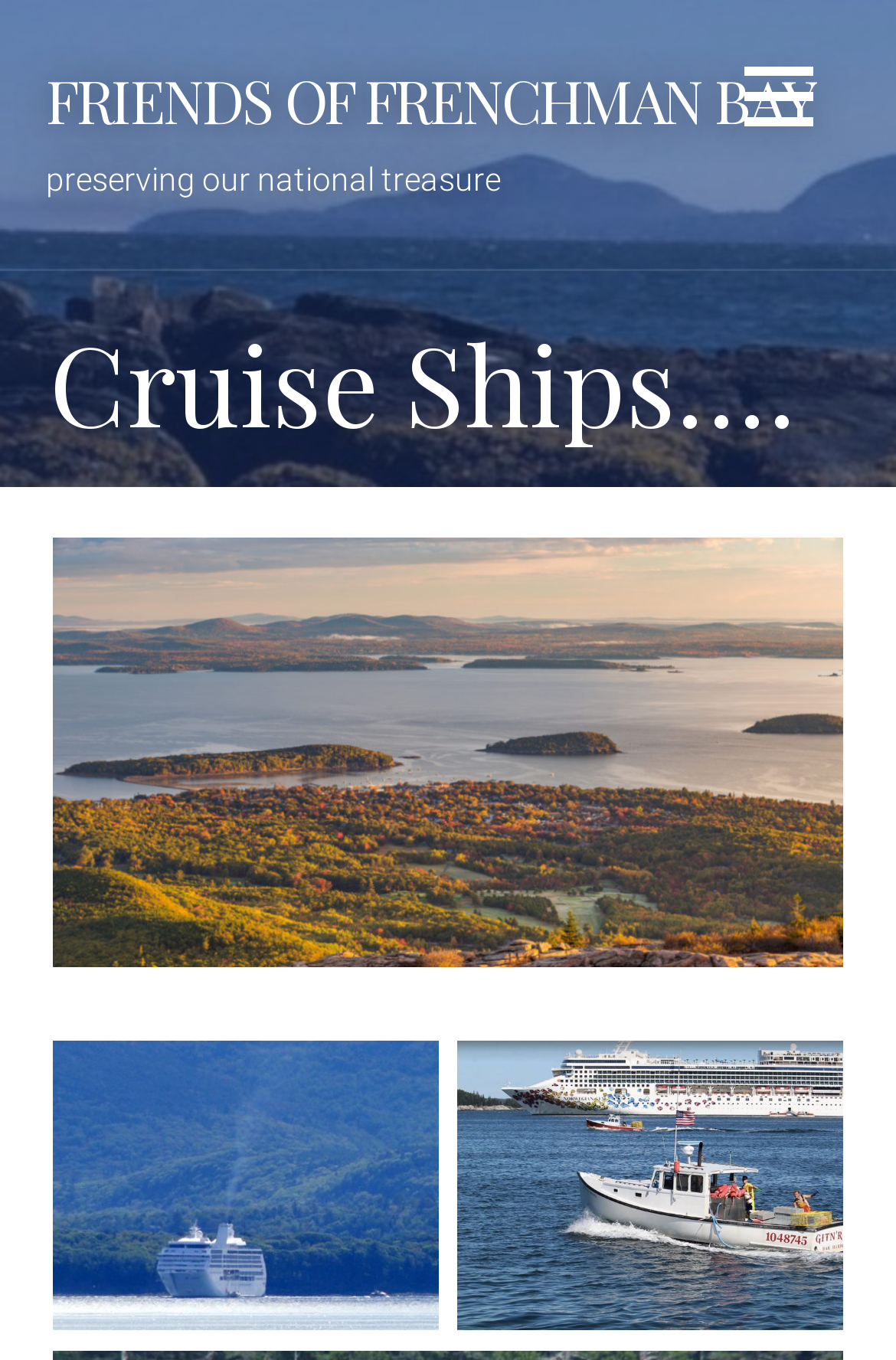How many images are on the webpage?
From the screenshot, supply a one-word or short-phrase answer.

2